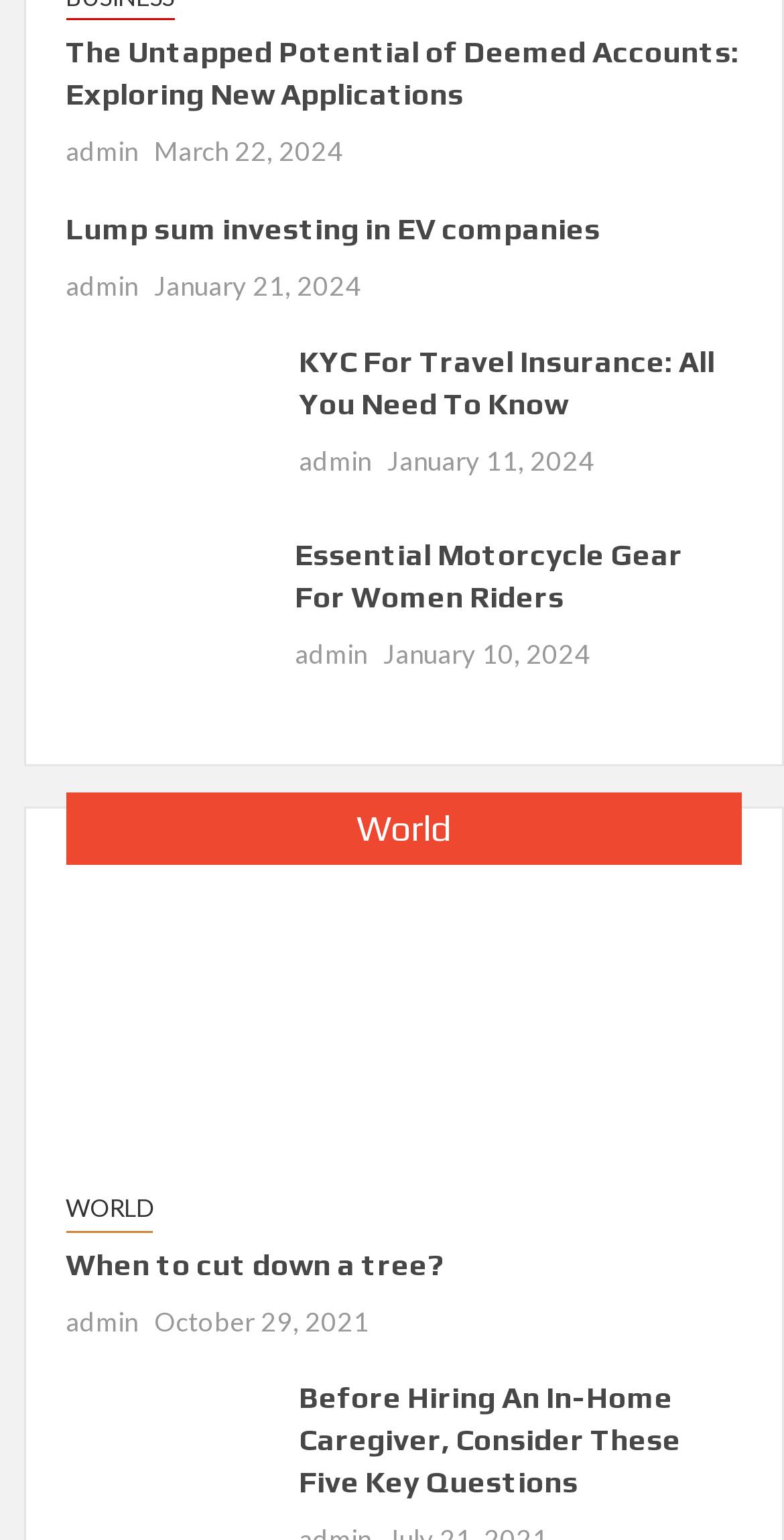How many images are there on this webpage?
Provide a concise answer using a single word or phrase based on the image.

5